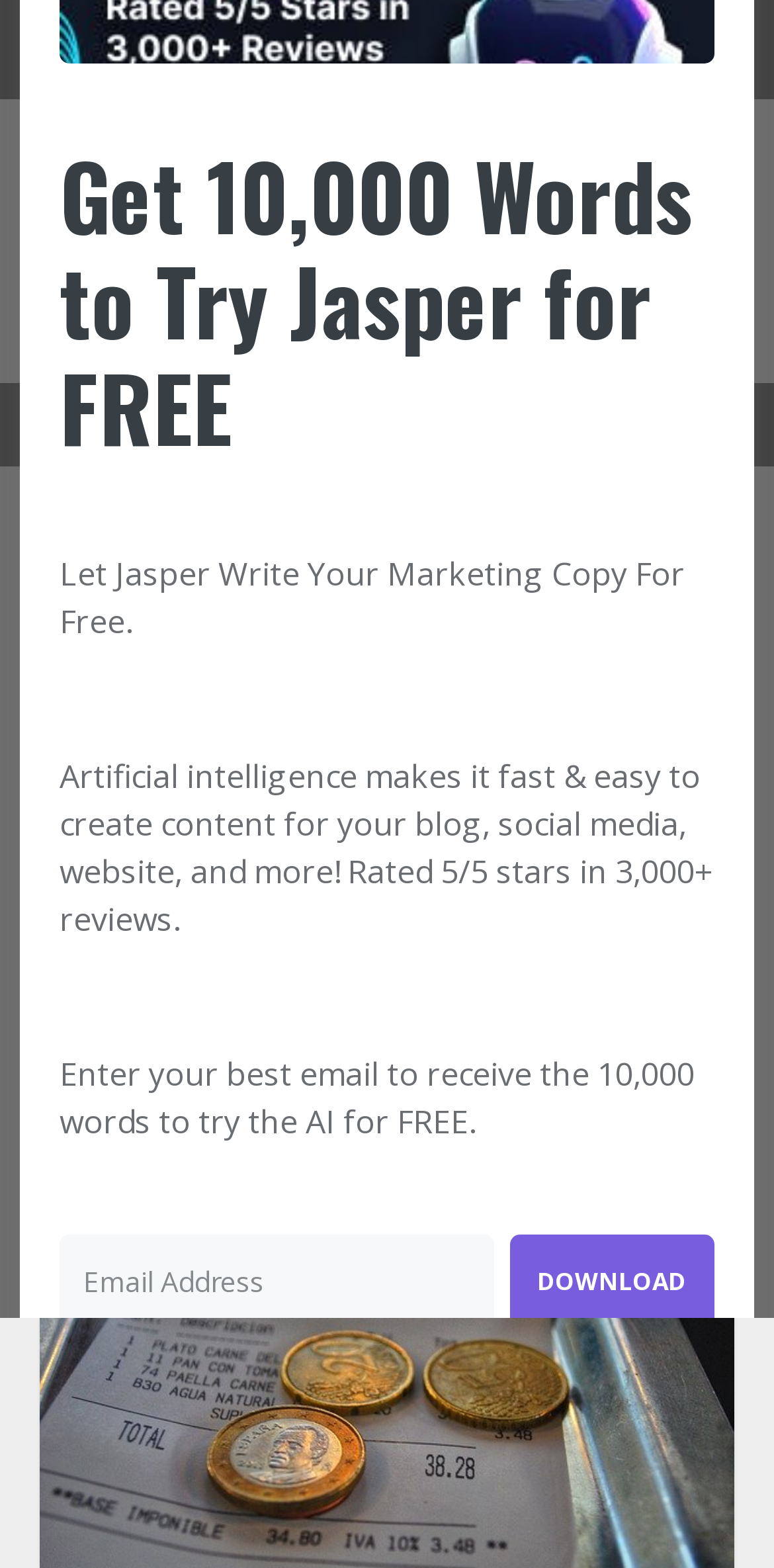Please identify the bounding box coordinates for the region that you need to click to follow this instruction: "Click on the 'Home' link".

[0.103, 0.342, 0.195, 0.365]